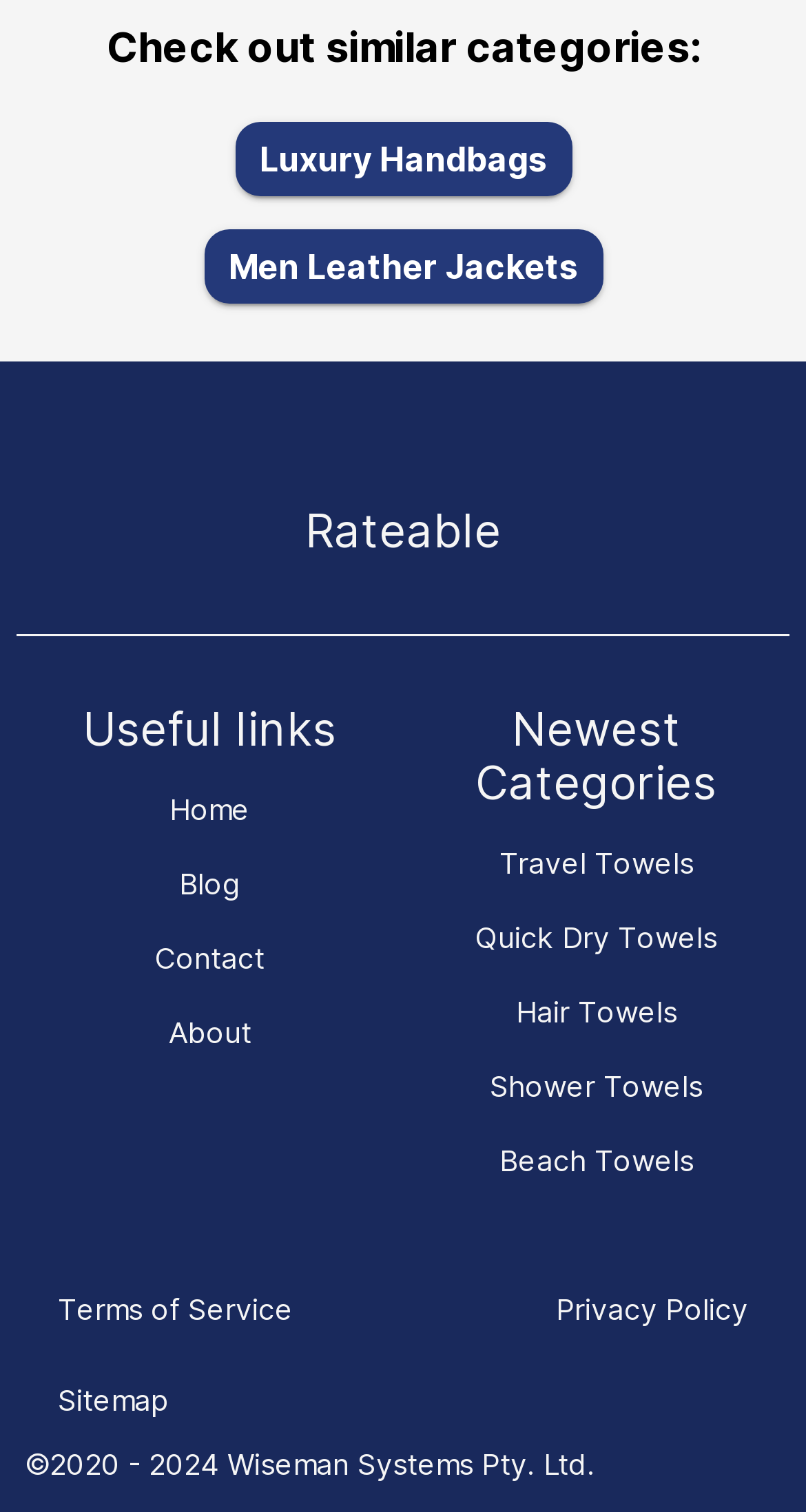Determine the coordinates of the bounding box for the clickable area needed to execute this instruction: "Visit the blog".

[0.021, 0.561, 0.5, 0.61]